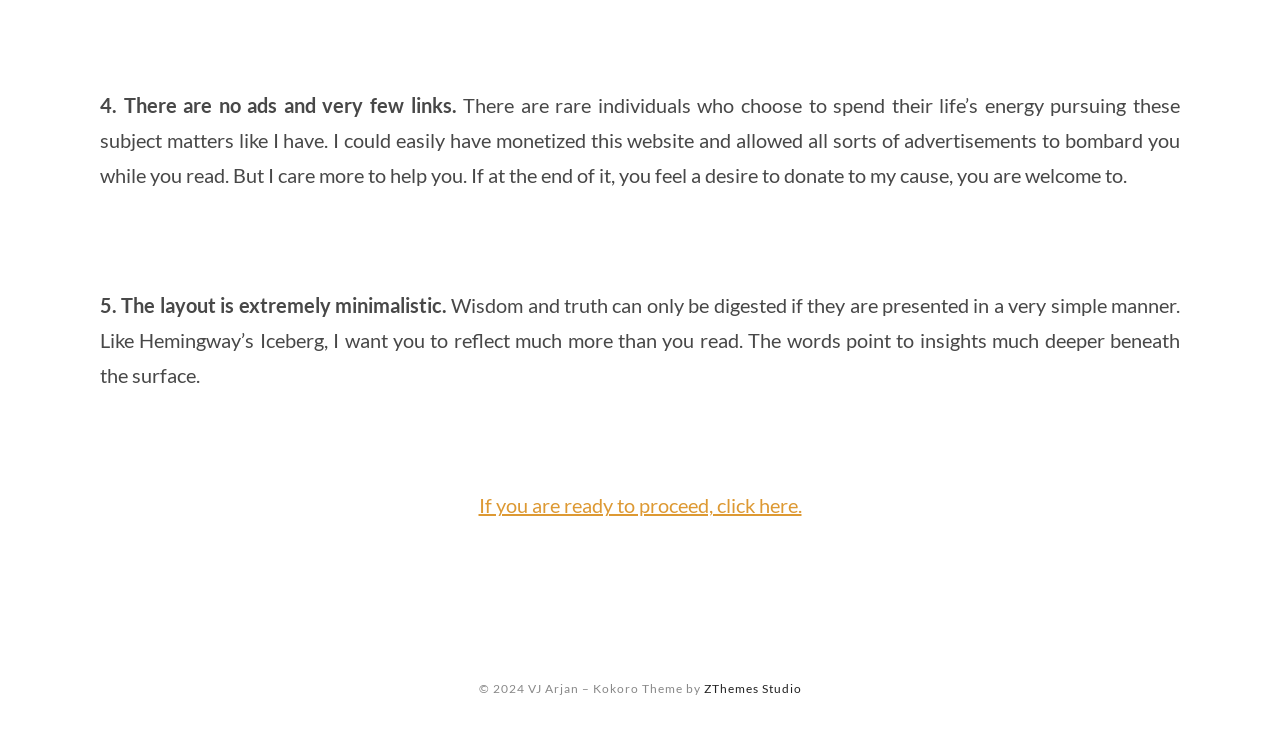What is the next step for the reader?
Answer the question with a detailed explanation, including all necessary information.

The link at the bottom of the page invites the reader to 'proceed' by clicking on it, suggesting that there is more content or a next step to be taken after reading the introductory text.